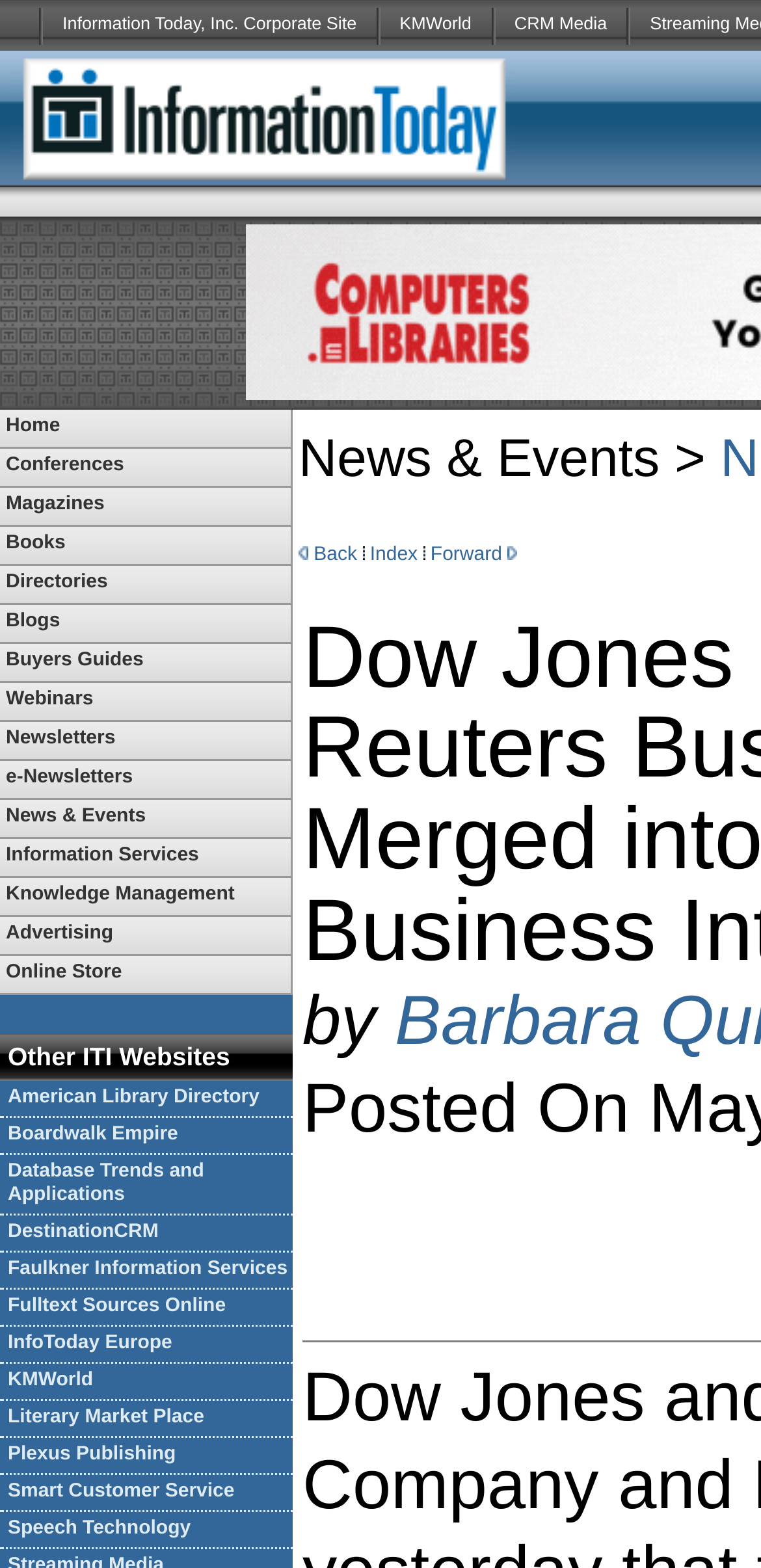Kindly determine the bounding box coordinates for the area that needs to be clicked to execute this instruction: "Click on Information Today, Inc. Corporate Site".

[0.056, 0.0, 0.494, 0.032]